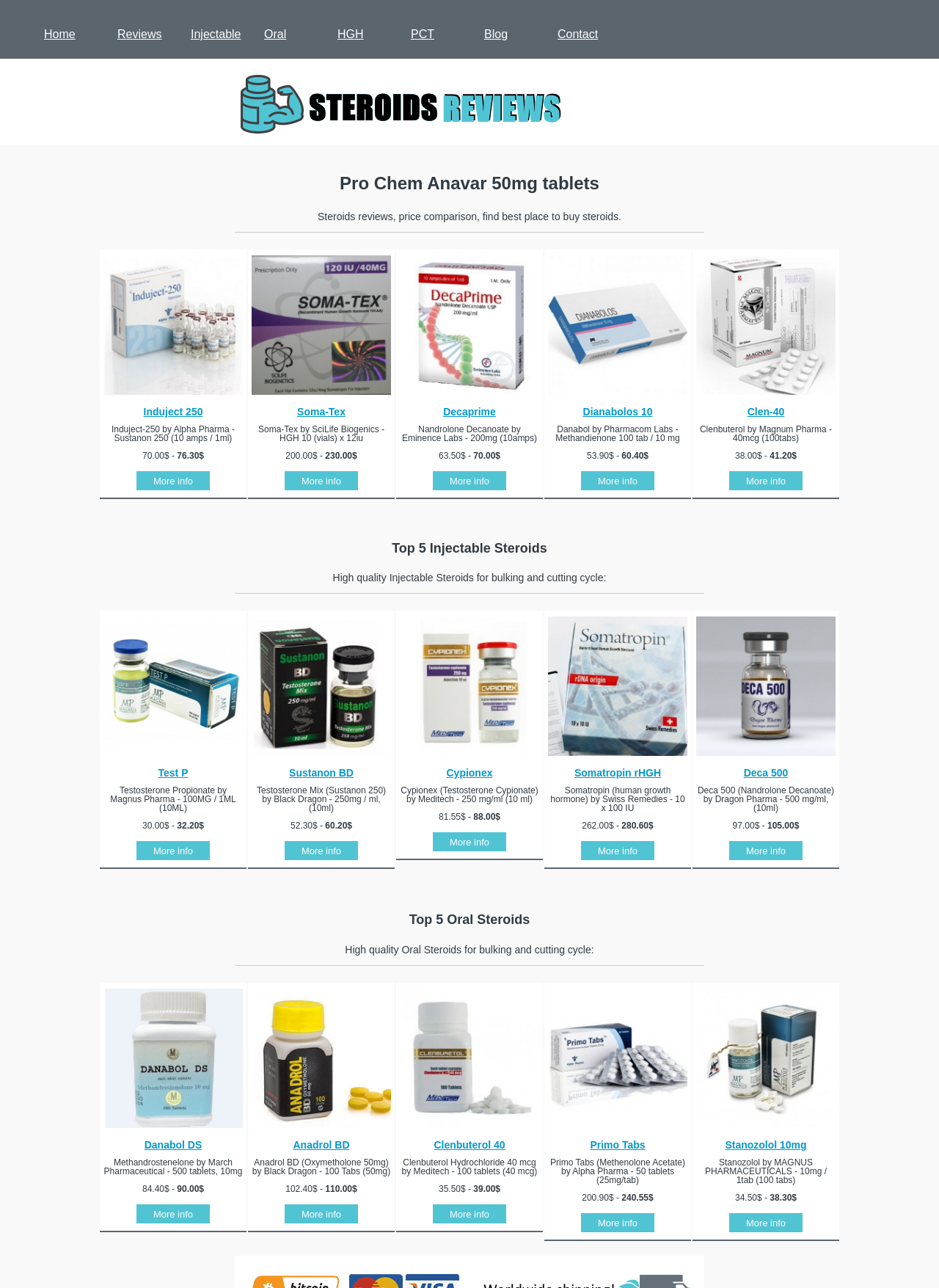Identify the bounding box coordinates of the clickable region to carry out the given instruction: "Learn more about Decaprime".

[0.586, 0.369, 0.628, 0.378]